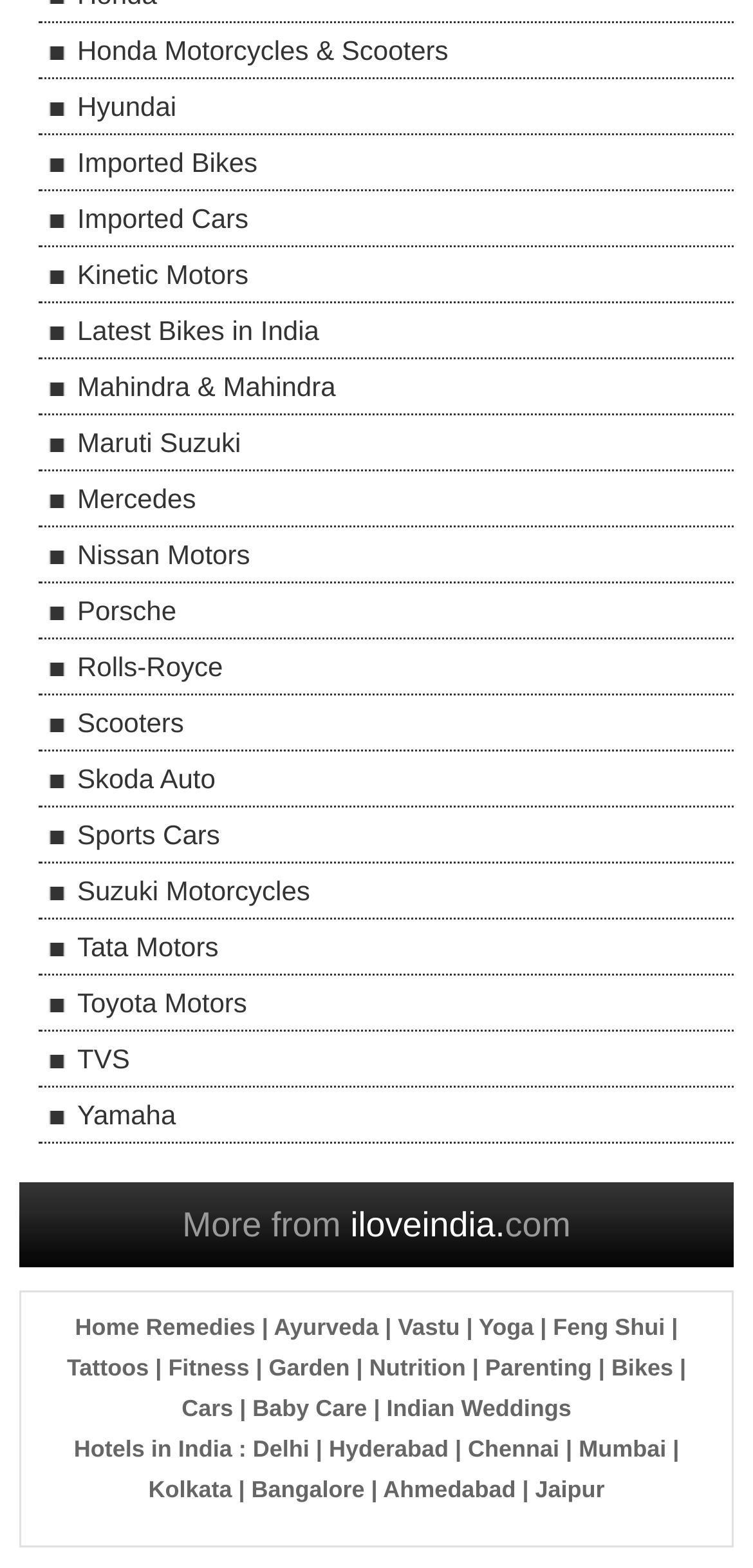Please identify the bounding box coordinates of the clickable element to fulfill the following instruction: "Click on Honda Motorcycles & Scooters". The coordinates should be four float numbers between 0 and 1, i.e., [left, top, right, bottom].

[0.051, 0.015, 1.0, 0.051]